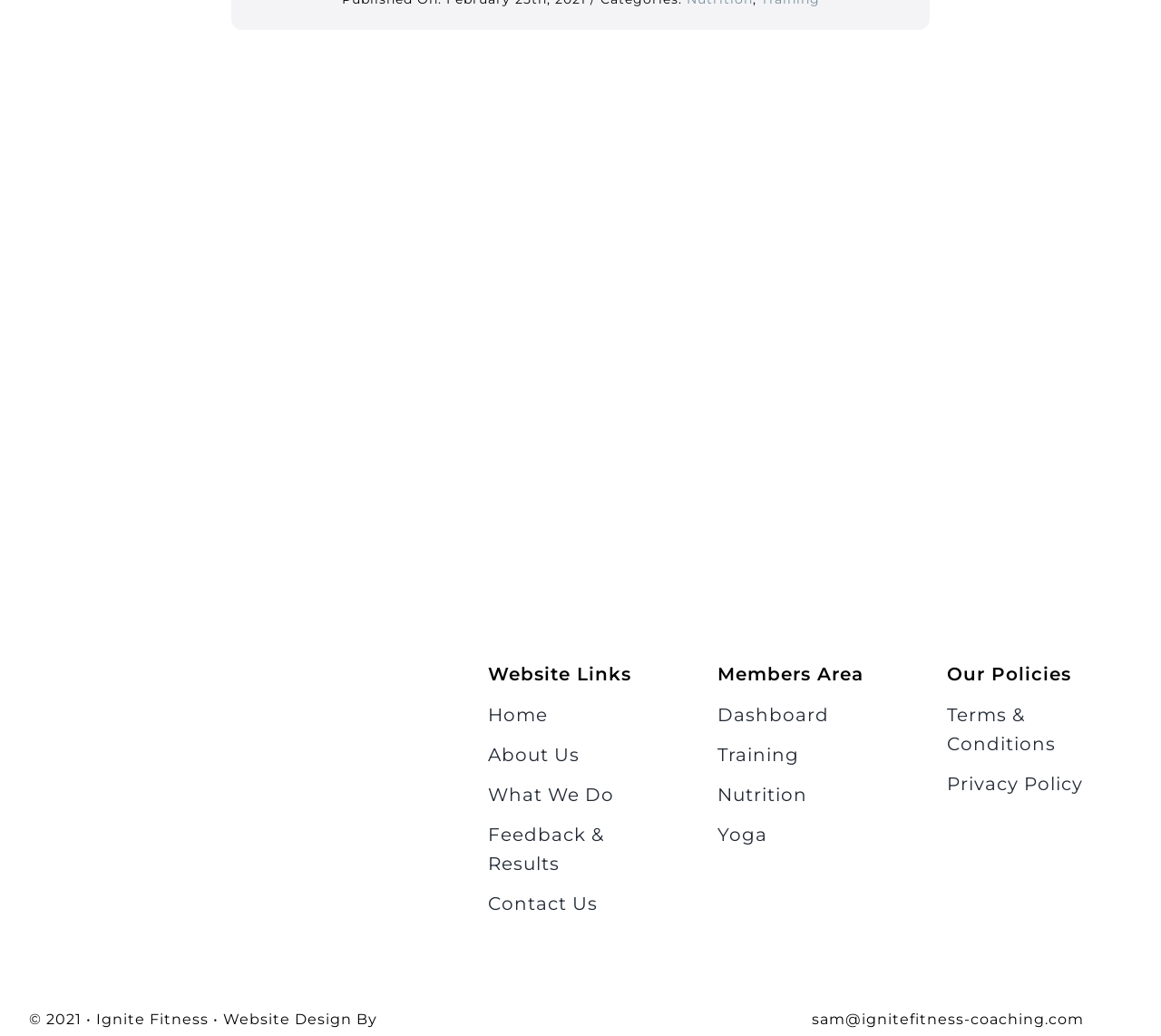How many main sections are there on the webpage?
Answer with a single word or short phrase according to what you see in the image.

3